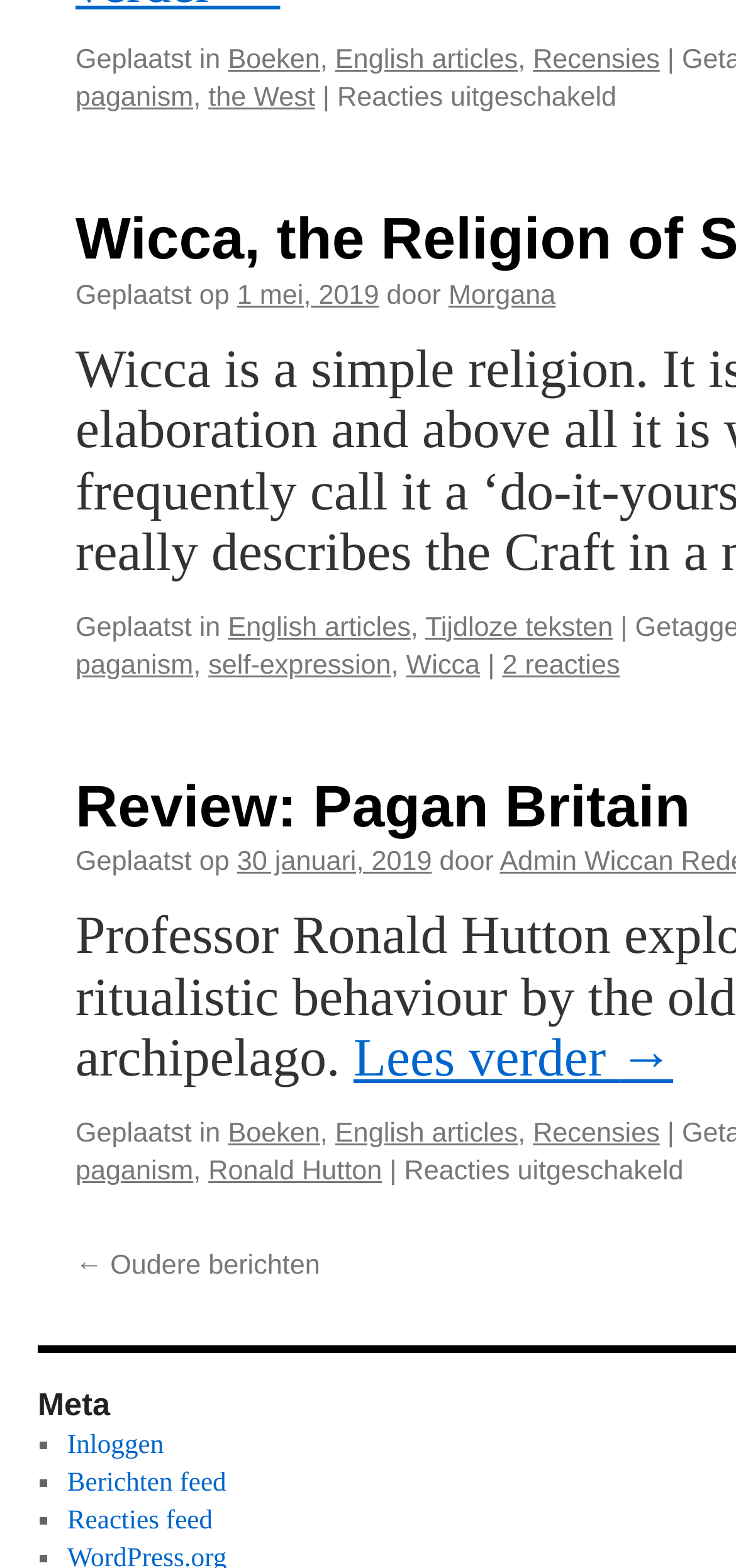Find the bounding box coordinates of the clickable region needed to perform the following instruction: "View the post details of Review: Pagan Britain". The coordinates should be provided as four float numbers between 0 and 1, i.e., [left, top, right, bottom].

[0.103, 0.493, 0.938, 0.535]